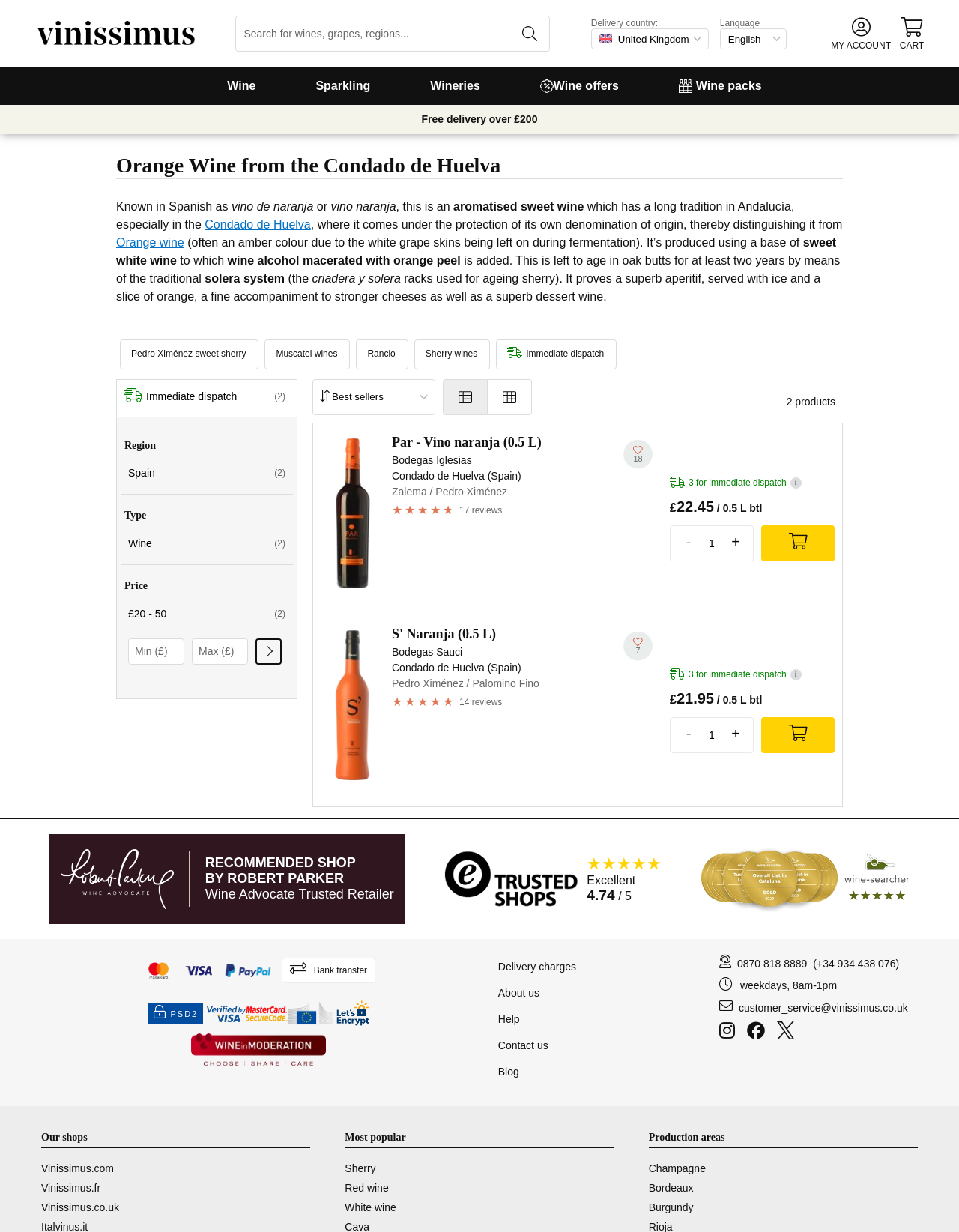Give an in-depth explanation of the webpage layout and content.

The webpage is about Orange Wine from the Condado de Huelva, a type of aromatized sweet wine from Andalucía, Spain. At the top, there are several links to different wine categories, including Wine, Sparkling, Wineries, and Wine offers. Below these links, there is a search bar and a dropdown menu to select the delivery country and language.

On the left side, there is a main section that provides information about Orange Wine, including its production process, characteristics, and suggested pairings. The text is divided into several paragraphs, with links to related wine types, such as Pedro Ximénez sweet sherry and Muscatel wines.

Below the main section, there are filters to narrow down the search results by region, type, price, and more. The filters include buttons, spin buttons, and a dropdown menu. Next to the filters, there is a section displaying the search results, which includes a list of two products with their names, prices, and ratings.

Each product is displayed with an image, a heading, and several lines of text providing more information about the wine, including the producer, region, and grape variety. There are also buttons to add the product to a wishlist or to purchase it immediately.